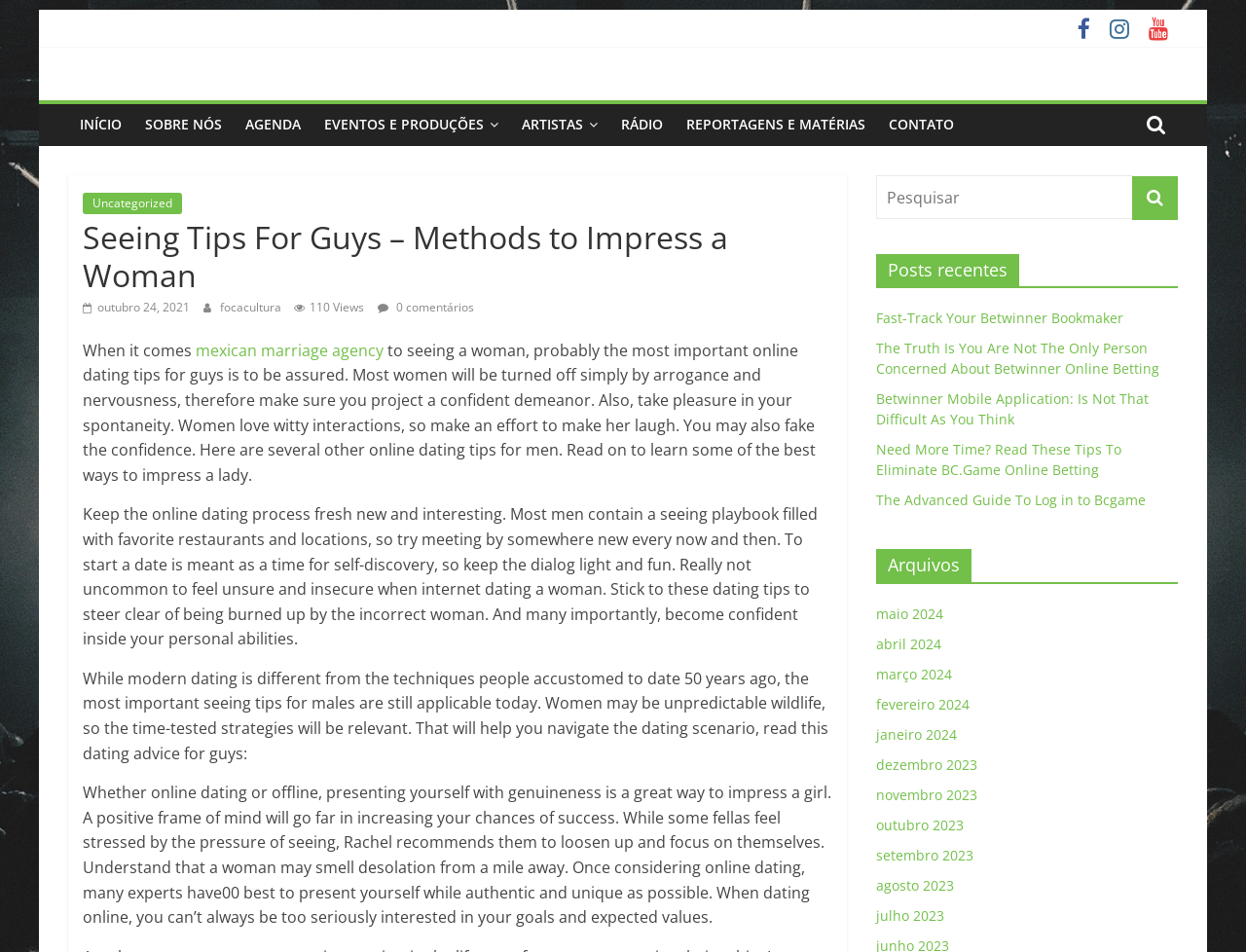Please determine the bounding box coordinates of the clickable area required to carry out the following instruction: "Search for something". The coordinates must be four float numbers between 0 and 1, represented as [left, top, right, bottom].

[0.703, 0.184, 0.909, 0.23]